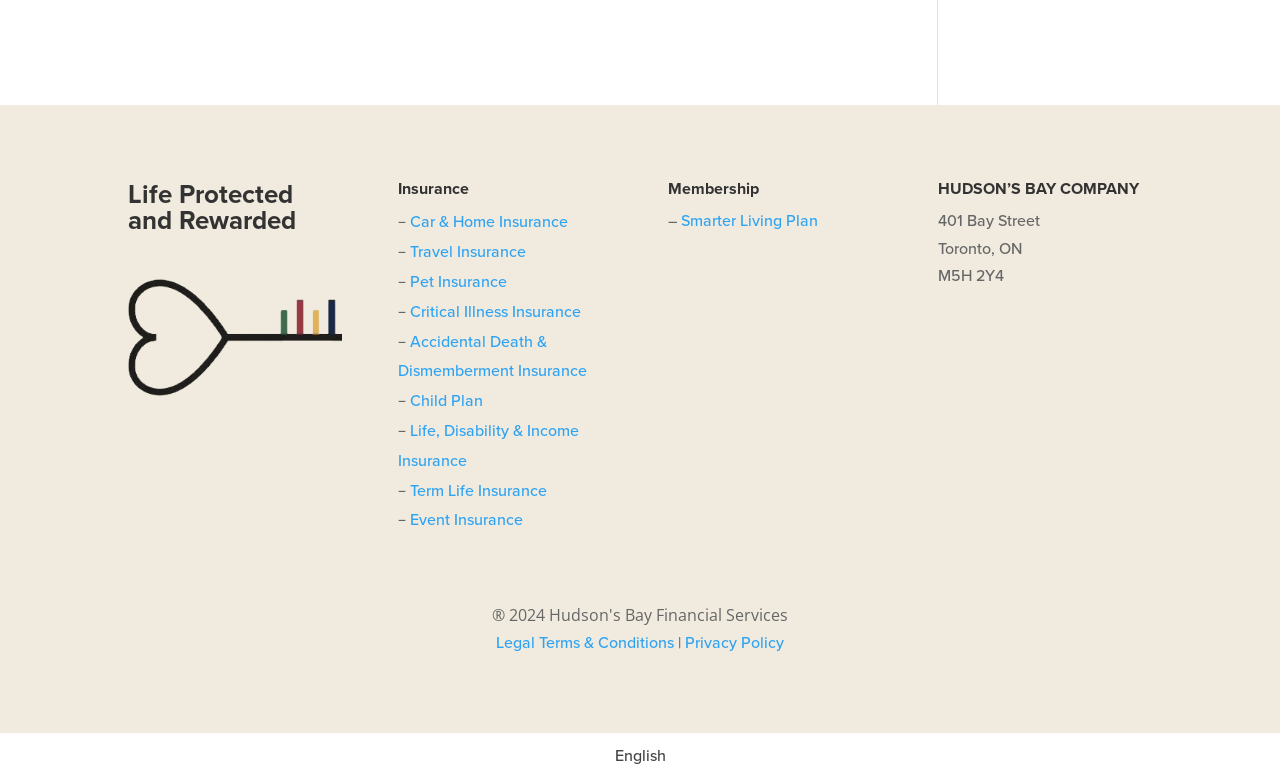Select the bounding box coordinates of the element I need to click to carry out the following instruction: "View Travel Insurance".

[0.32, 0.311, 0.411, 0.341]